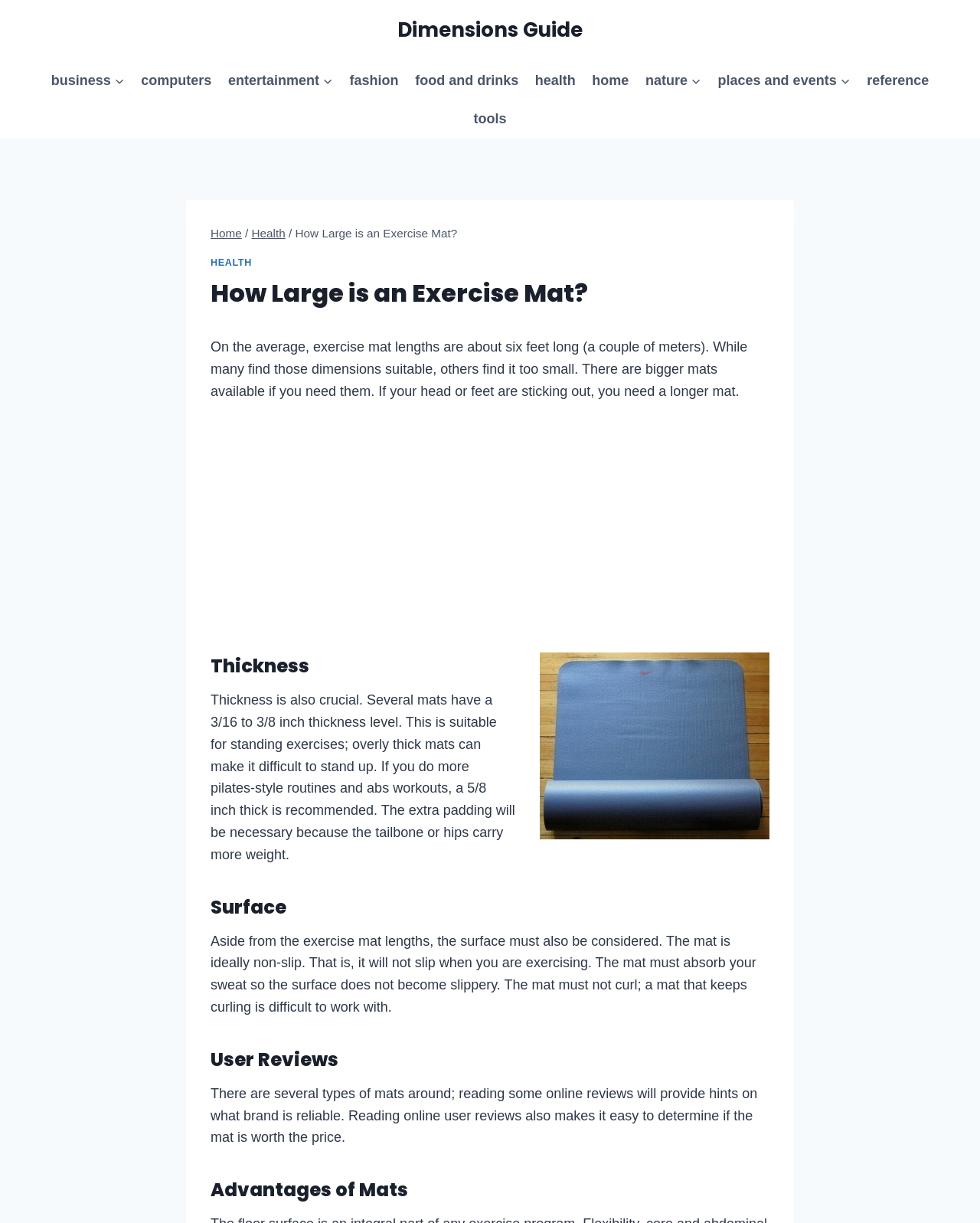Describe the webpage meticulously, covering all significant aspects.

The webpage is about the dimensions of an exercise mat, providing a guide for users. At the top, there is a primary navigation menu with 10 links, including "business", "computers", "entertainment", and more, each with an expandable child menu. Below the navigation menu, there is a breadcrumbs section with links to "Home" and "Health", followed by the title "How Large is an Exercise Mat?".

The main content of the page is divided into sections, each with a heading. The first section explains the average length of an exercise mat, which is about six feet long, and mentions that there are bigger mats available for those who need them. This section also contains an advertisement iframe.

The next section is about the thickness of exercise mats, explaining that a thickness of 3/16 to 3/8 inch is suitable for standing exercises, while a 5/8 inch thick mat is recommended for pilates-style routines and abs workouts. This section includes an image.

The following sections discuss the importance of a non-slip surface, user reviews, and the advantages of exercise mats. Each section has a heading and a block of text that provides detailed information on the topic.

Overall, the webpage provides a comprehensive guide to exercise mat dimensions, covering length, thickness, surface, and user reviews, with a focus on helping users make informed decisions when choosing an exercise mat.